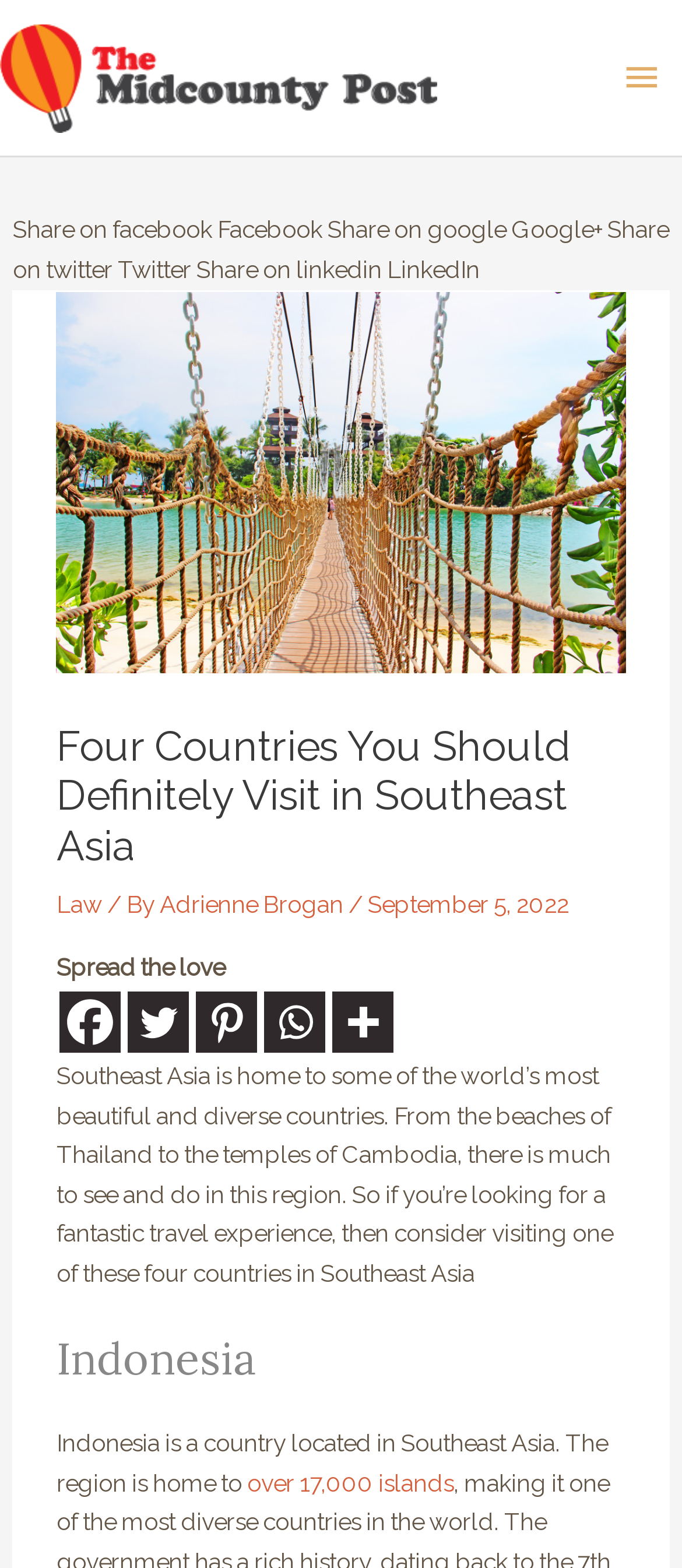Please find the bounding box coordinates of the element that needs to be clicked to perform the following instruction: "Explore Indonesia". The bounding box coordinates should be four float numbers between 0 and 1, represented as [left, top, right, bottom].

[0.362, 0.936, 0.665, 0.954]